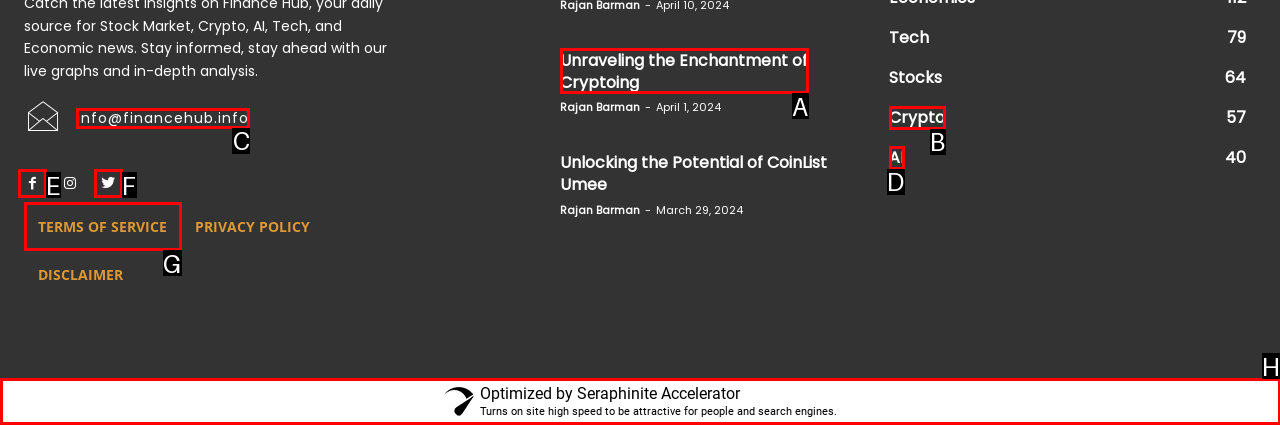To complete the instruction: Contact finance hub, which HTML element should be clicked?
Respond with the option's letter from the provided choices.

C